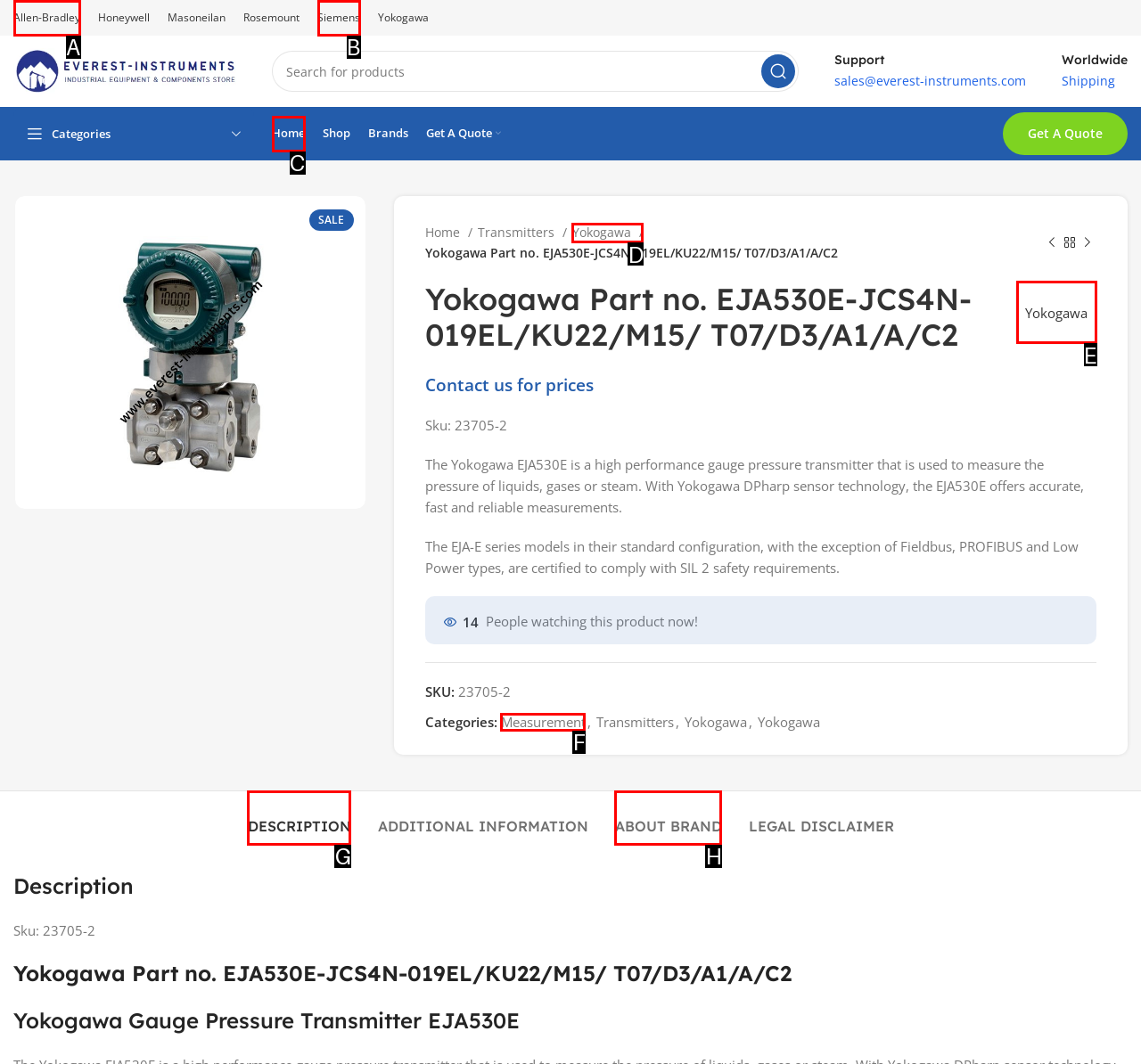Point out the specific HTML element to click to complete this task: Go to Yokogawa brand page Reply with the letter of the chosen option.

E